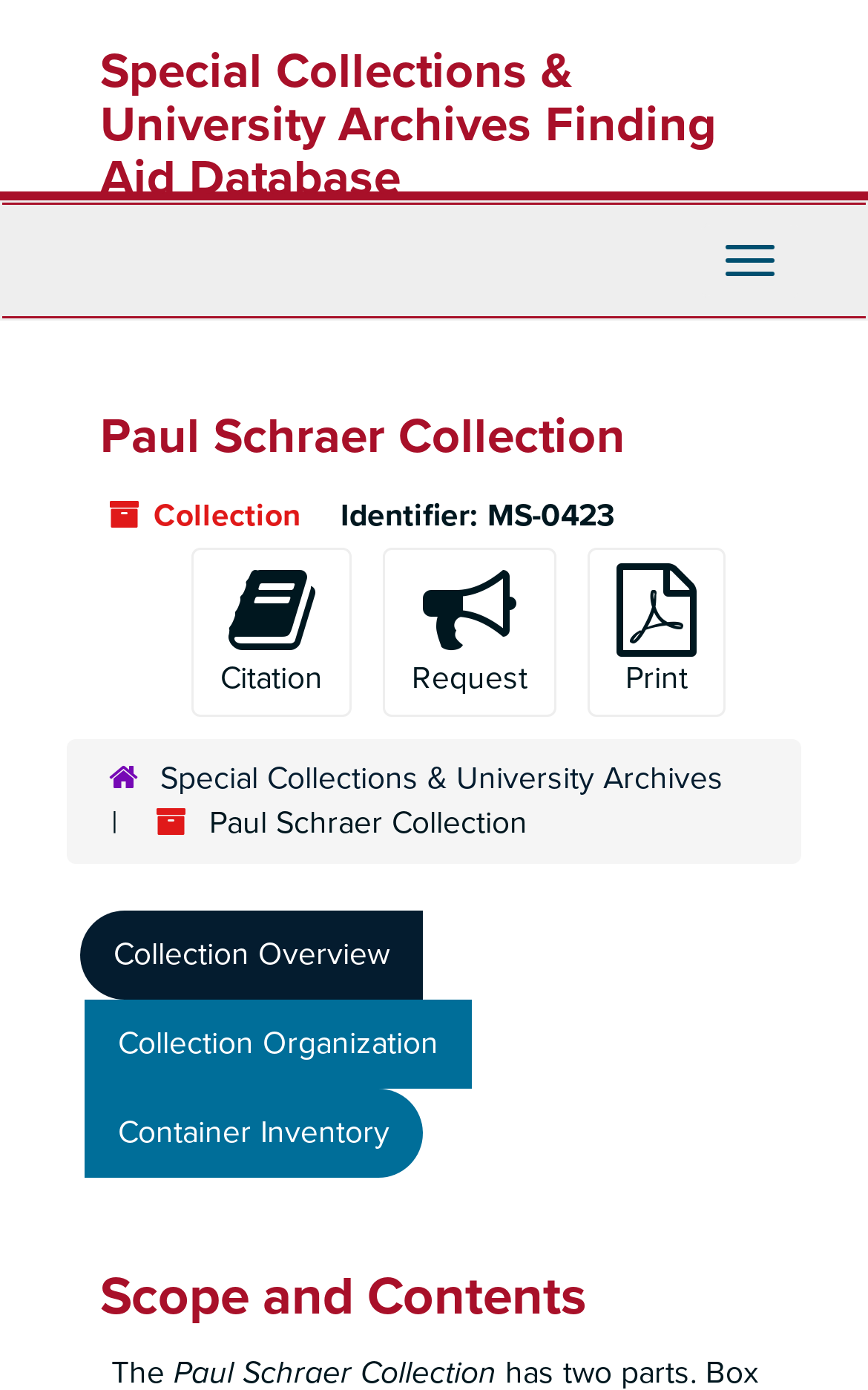Provide a one-word or short-phrase response to the question:
What is the bounding box coordinate of the 'Scope and Contents' heading?

[0.115, 0.913, 0.885, 0.956]